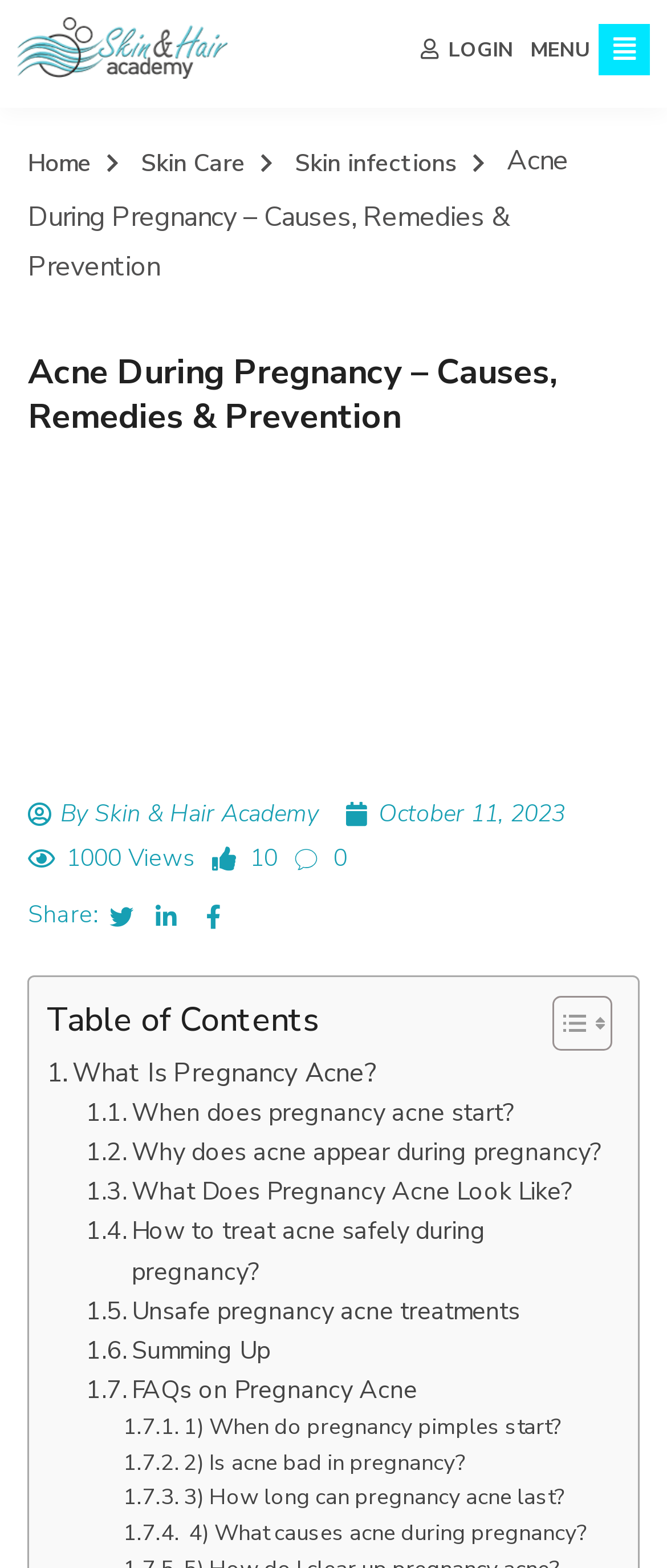Determine the bounding box coordinates of the clickable element to complete this instruction: "Click the 'MENU' button". Provide the coordinates in the format of four float numbers between 0 and 1, [left, top, right, bottom].

[0.795, 0.023, 0.885, 0.04]